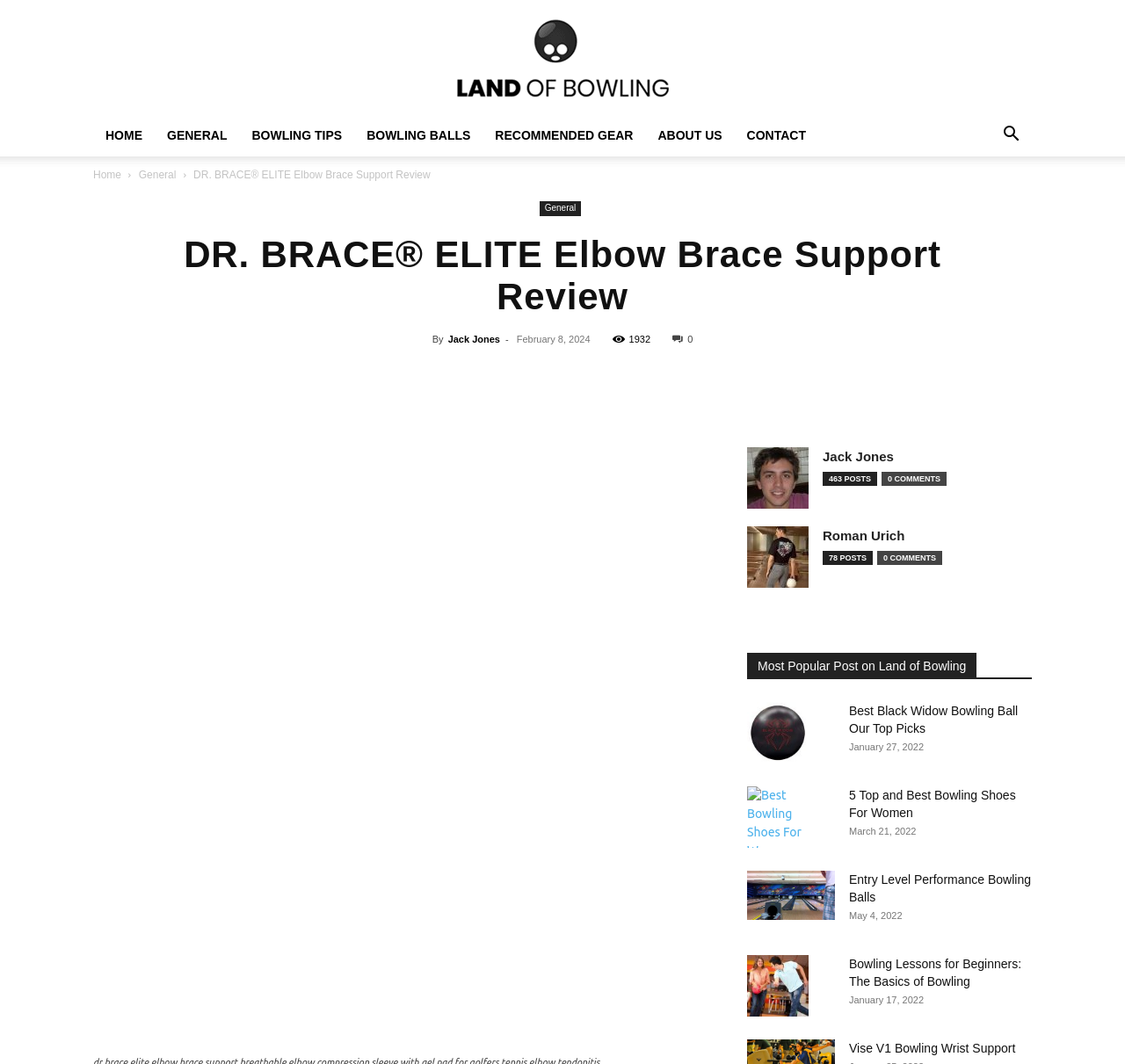Extract the primary headline from the webpage and present its text.

DR. BRACE® ELITE Elbow Brace Support Review